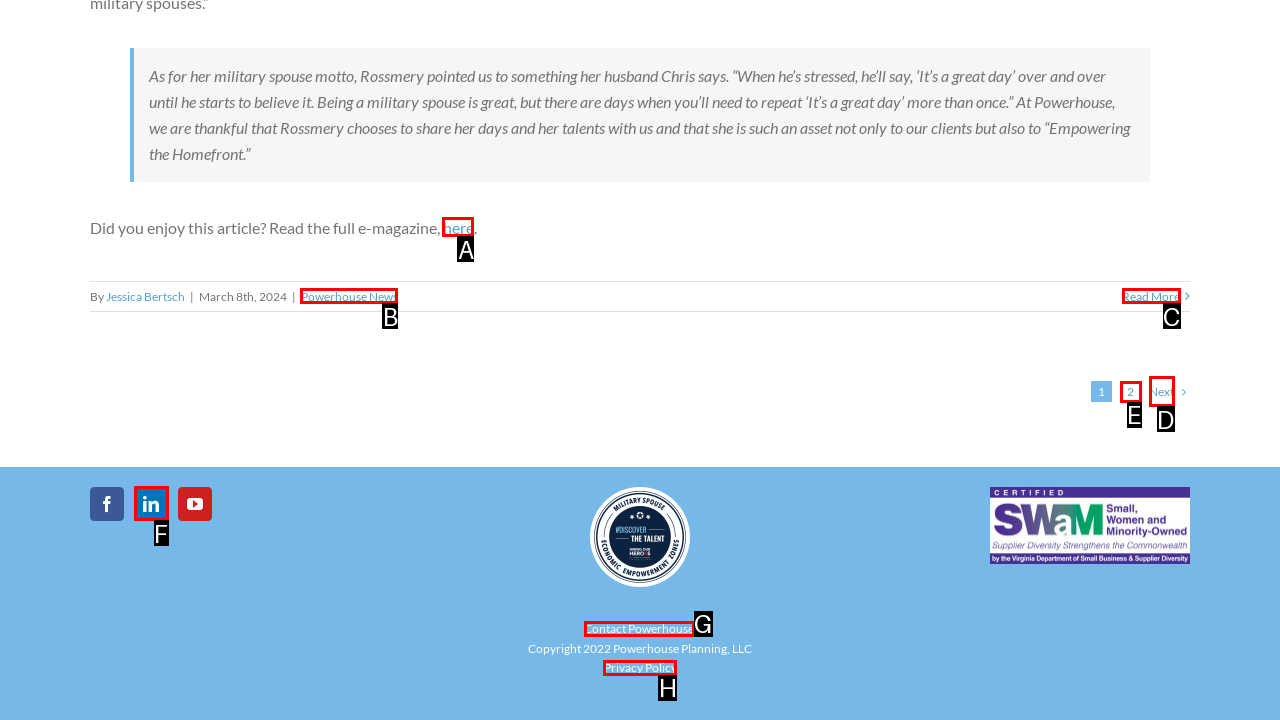Using the given description: Read More, identify the HTML element that corresponds best. Answer with the letter of the correct option from the available choices.

C